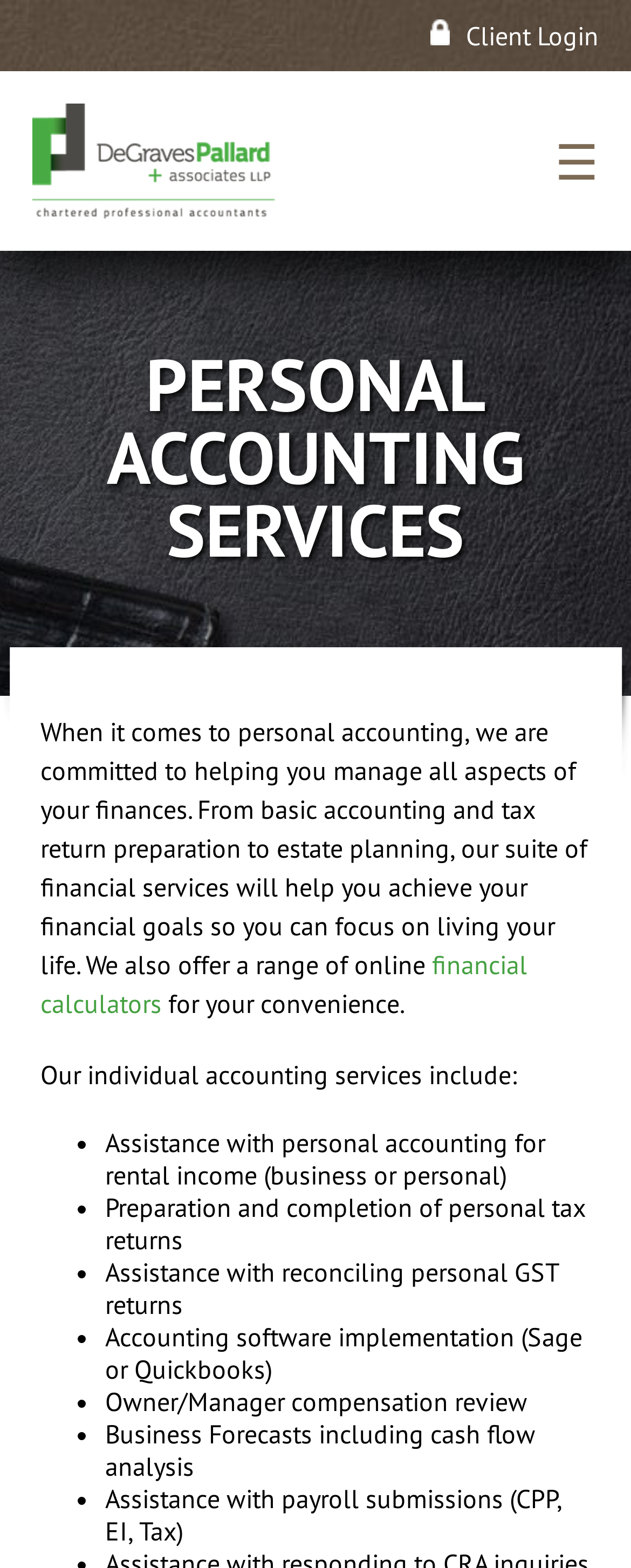Find the bounding box coordinates for the HTML element specified by: "financial calculators".

[0.064, 0.604, 0.836, 0.65]